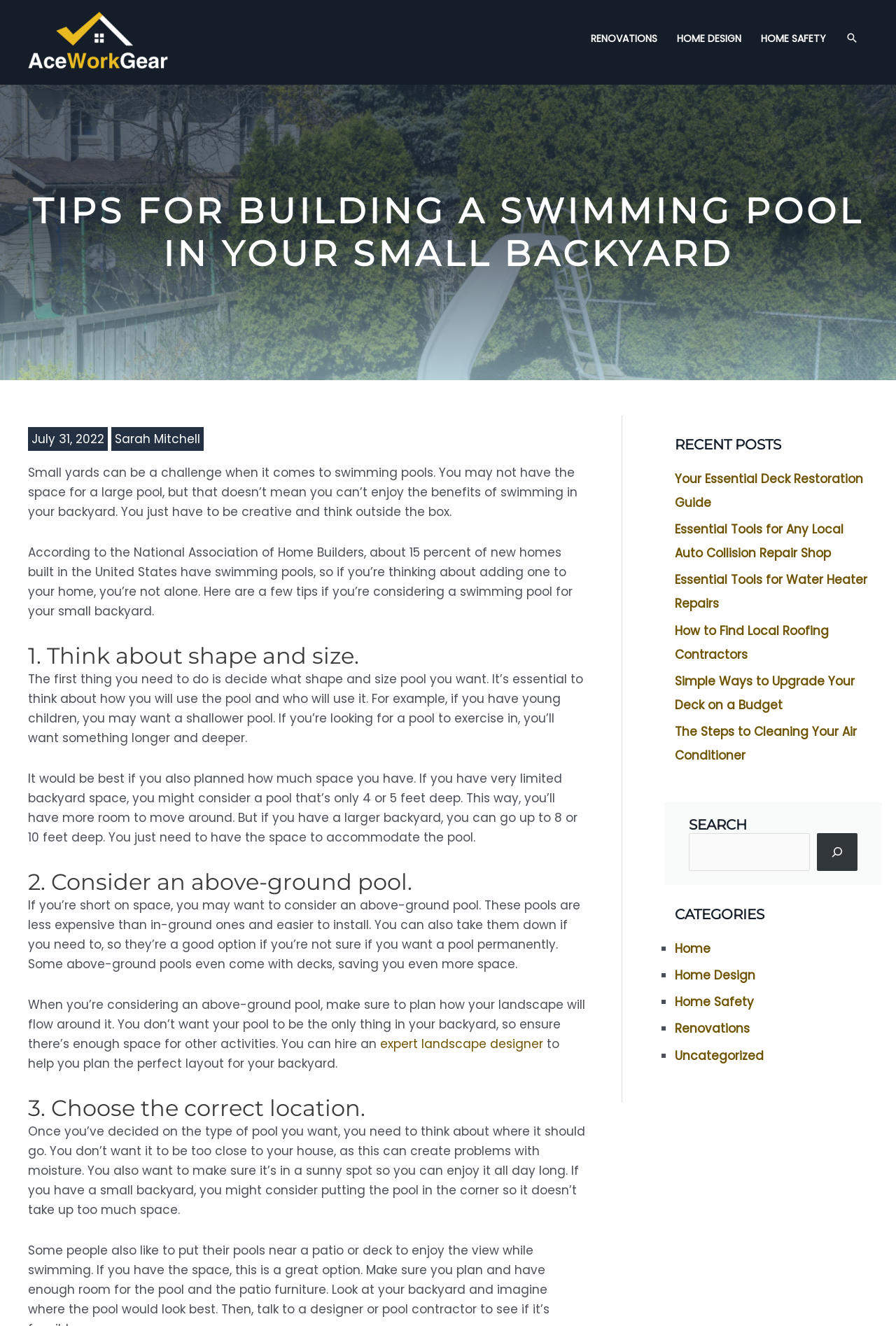What is the author of the article?
Look at the screenshot and respond with a single word or phrase.

Sarah Mitchell